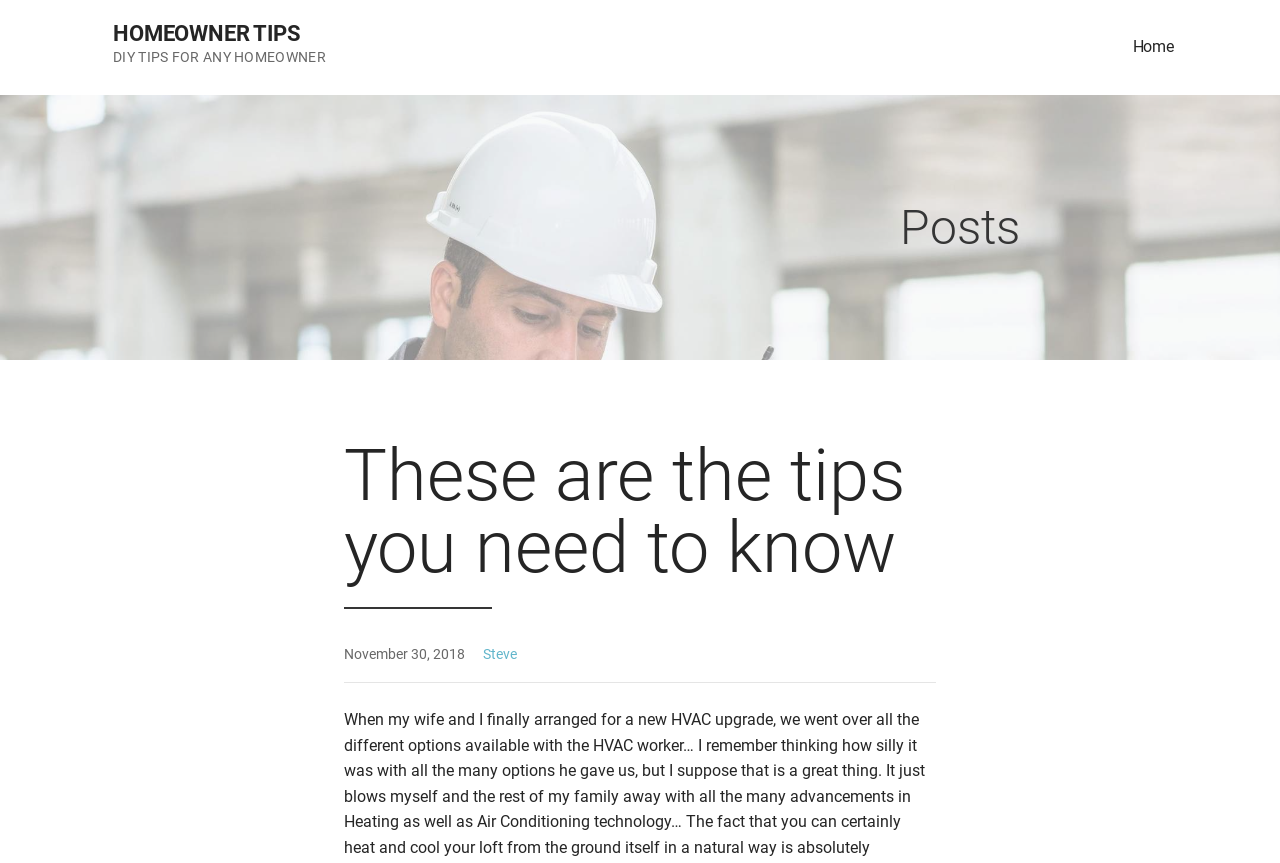Provide the bounding box coordinates of the HTML element this sentence describes: "Homeowner Tips". The bounding box coordinates consist of four float numbers between 0 and 1, i.e., [left, top, right, bottom].

[0.088, 0.024, 0.235, 0.053]